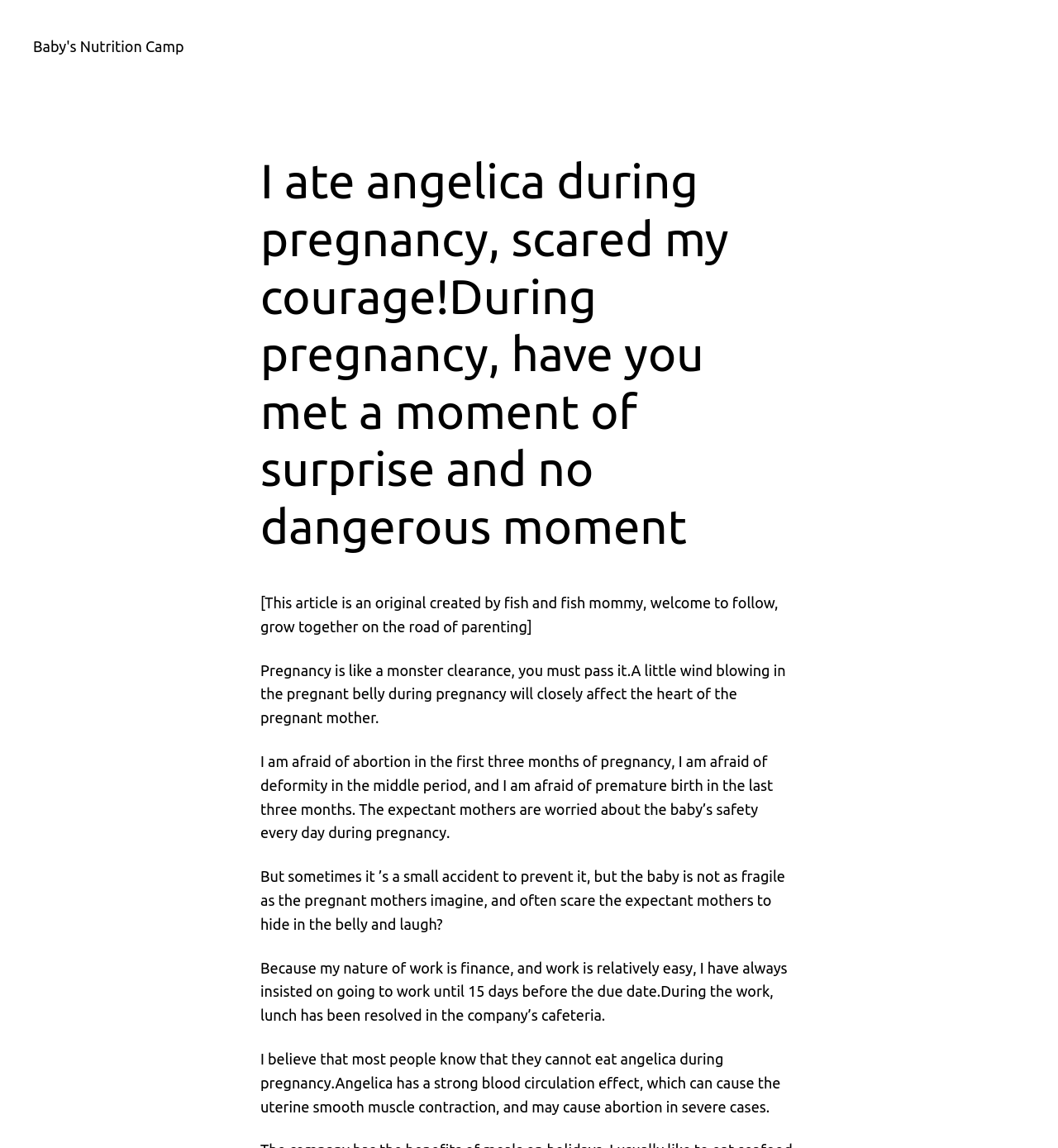What is the author's concern during pregnancy?
Refer to the screenshot and answer in one word or phrase.

Baby's safety